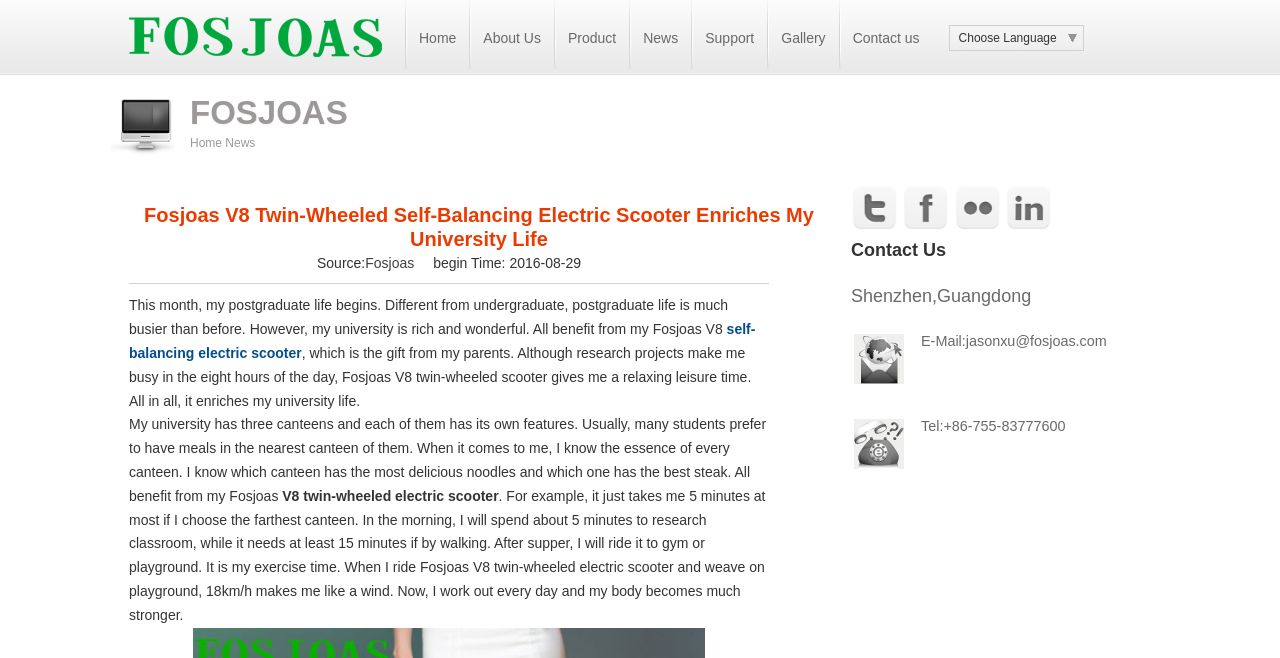Specify the bounding box coordinates of the area that needs to be clicked to achieve the following instruction: "Follow Fosjoas on Twitter".

[0.665, 0.336, 0.702, 0.357]